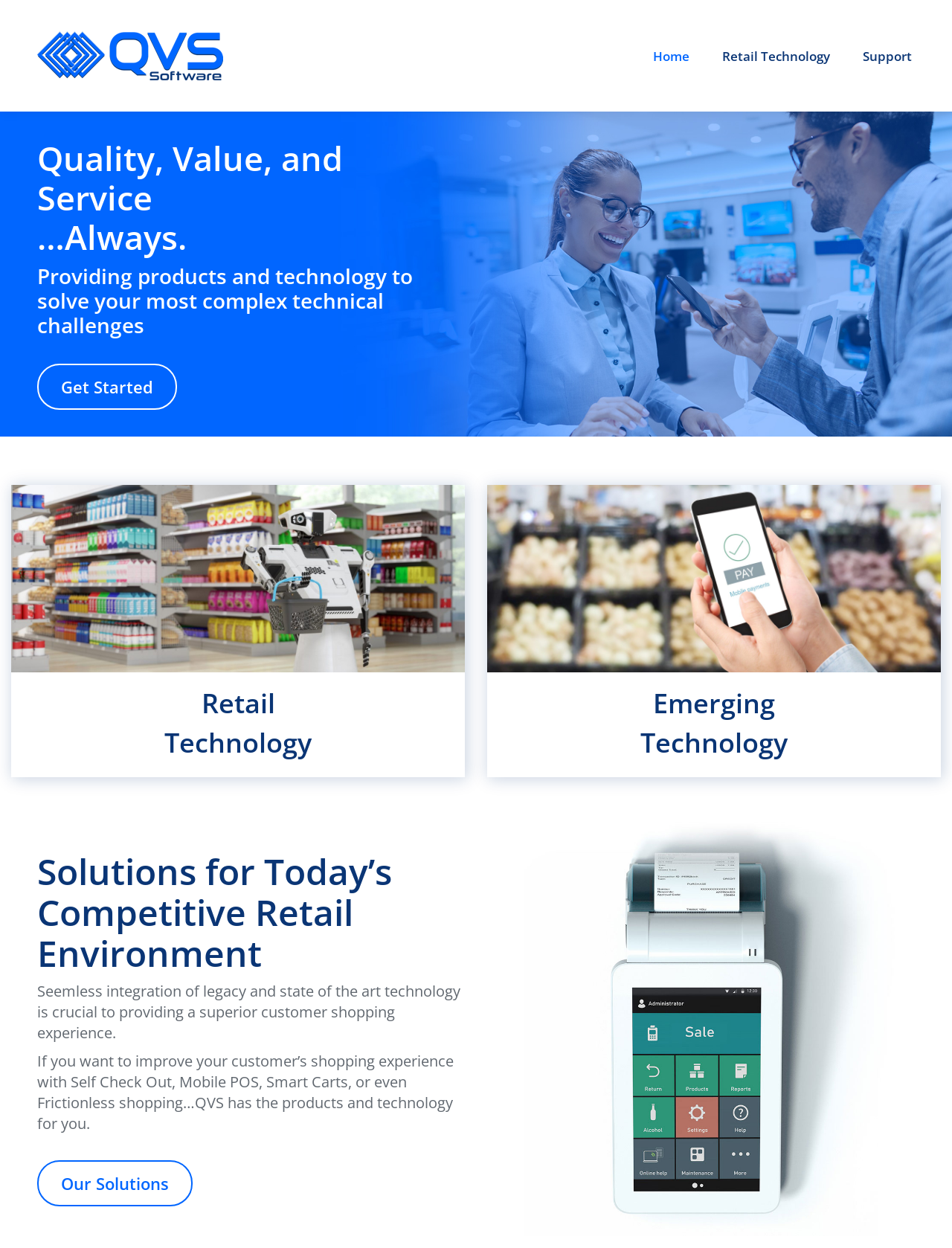Write a detailed summary of the webpage.

The webpage is about QVS Software, a company that provides quality, value, and service in the retail technology industry. At the top left of the page, there is a logo of QVS Software, which is an image with a link to the company's homepage. 

Below the logo, there are three main navigation links: "Home", "Retail Technology", and "Support", which are positioned horizontally across the top of the page. 

The main content of the page is divided into several sections. The first section has a heading that reads "Quality, Value, and Service …Always." followed by a subheading that describes the company's mission to provide products and technology to solve complex technical challenges. 

Below this section, there is a call-to-action button "Get Started" that is positioned on the left side of the page. 

To the right of the "Get Started" button, there are two sections that showcase the company's retail technology solutions. The first section has an image and headings that read "Retail" and "Technology", while the second section has an image of a person holding a smartphone and headings that read "Emerging" and "Technology". 

Further down the page, there is a heading that reads "Solutions for Today’s Competitive Retail Environment" followed by three paragraphs of text that describe the importance of seamless integration of legacy and state-of-the-art technology in providing a superior customer shopping experience. 

Below this section, there is a link to "Our Solutions" with a button that is positioned on the left side of the page. 

On the right side of the page, there is an image that takes up most of the space. 

At the bottom right of the page, there is a link to "Go to Top" with an arrow icon, which allows users to navigate back to the top of the page.